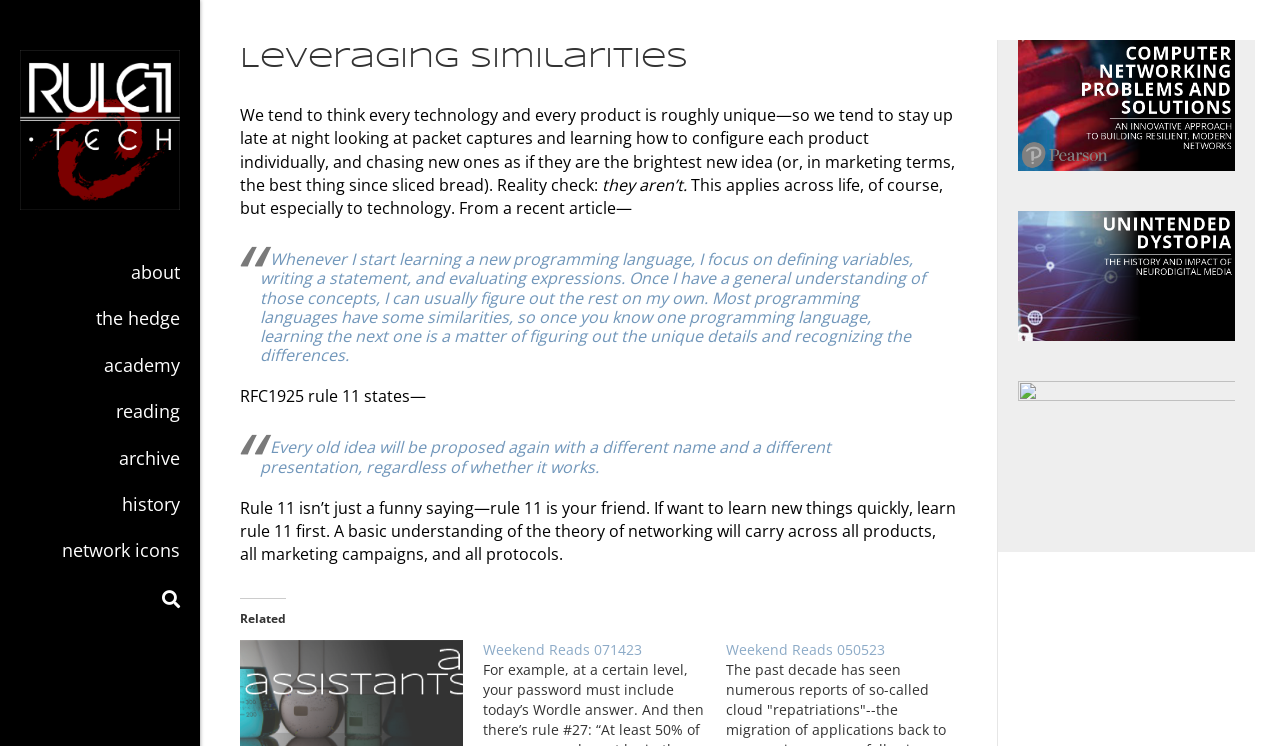Locate the bounding box coordinates of the element's region that should be clicked to carry out the following instruction: "search for something". The coordinates need to be four float numbers between 0 and 1, i.e., [left, top, right, bottom].

[0.111, 0.79, 0.156, 0.815]